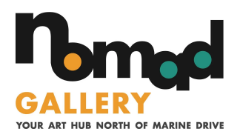Illustrate the scene in the image with a detailed description.

The image features the logo of "Nomad Gallery," an art hub located north of Marine Drive. The design prominently showcases the word "Nomad" in bold, stylized letters, combining various colors, including black, orange, and aqua. Beneath the main logo, the word "GALLERY" is presented in a contrasting font, emphasizing the gallery's dedicated space for artistic expression. Additionally, a tagline reads, "YOUR ART HUB NORTH OF MARINE DRIVE," providing context about the gallery's location and its role as a community center for creativity and art appreciation. This image represents the gallery's commitment to fostering artistic engagement and serves as a visual representation of its identity.